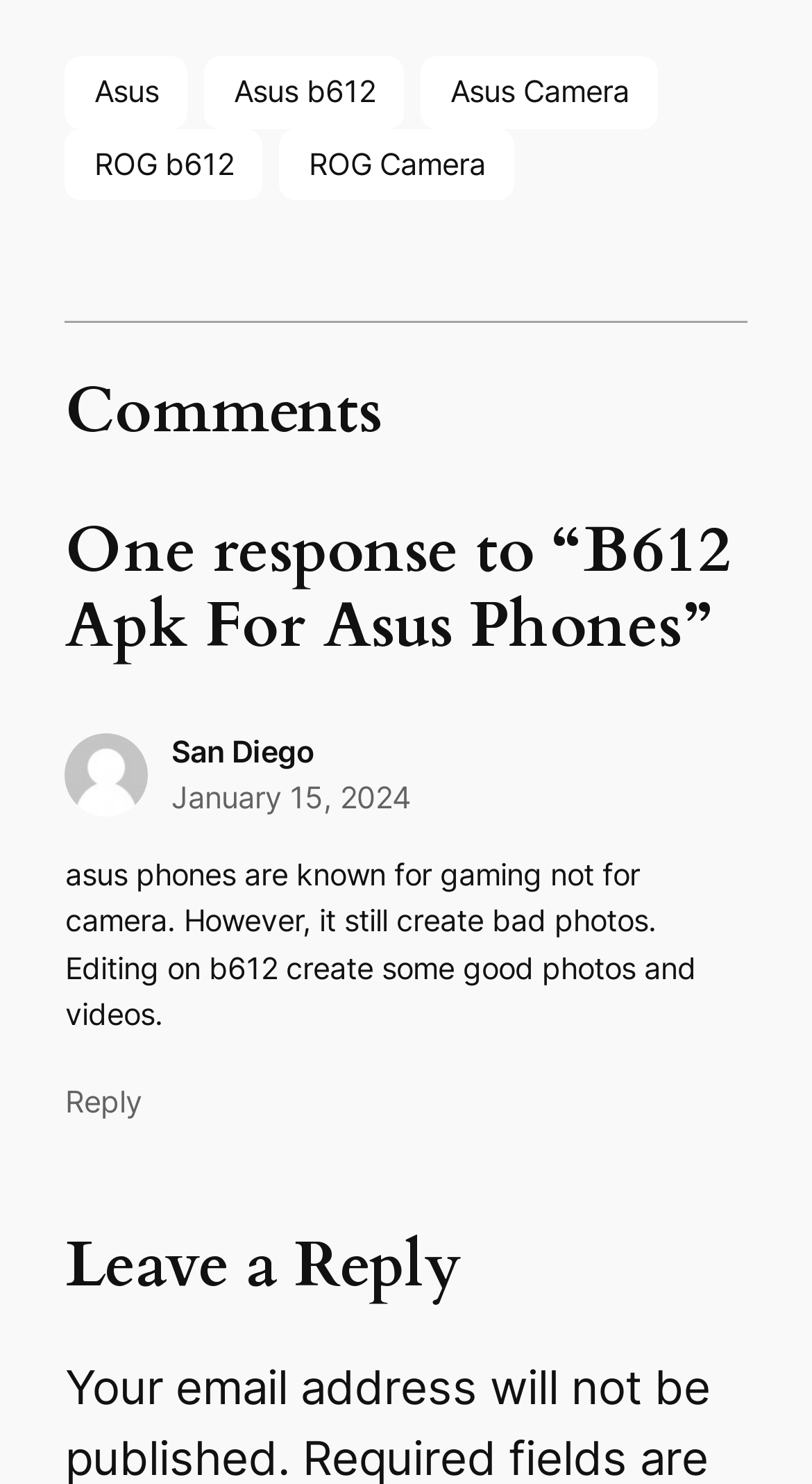Locate the bounding box coordinates of the clickable area to execute the instruction: "View About page". Provide the coordinates as four float numbers between 0 and 1, represented as [left, top, right, bottom].

None